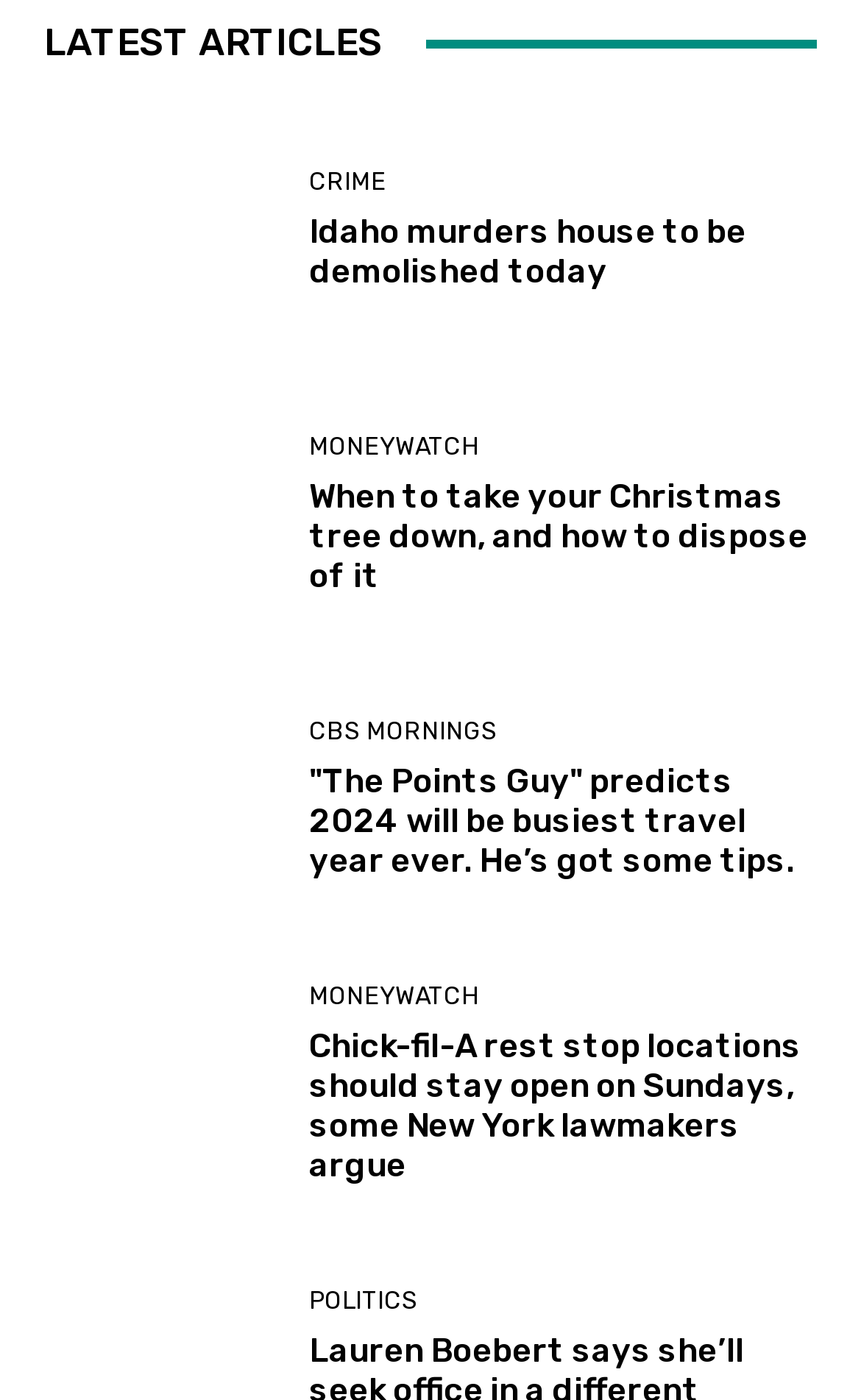What is the section title above the article 'Chick-fil-A rest stop locations should stay open on Sundays, some New York lawmakers argue'?
Answer the question based on the image using a single word or a brief phrase.

MONEYWATCH